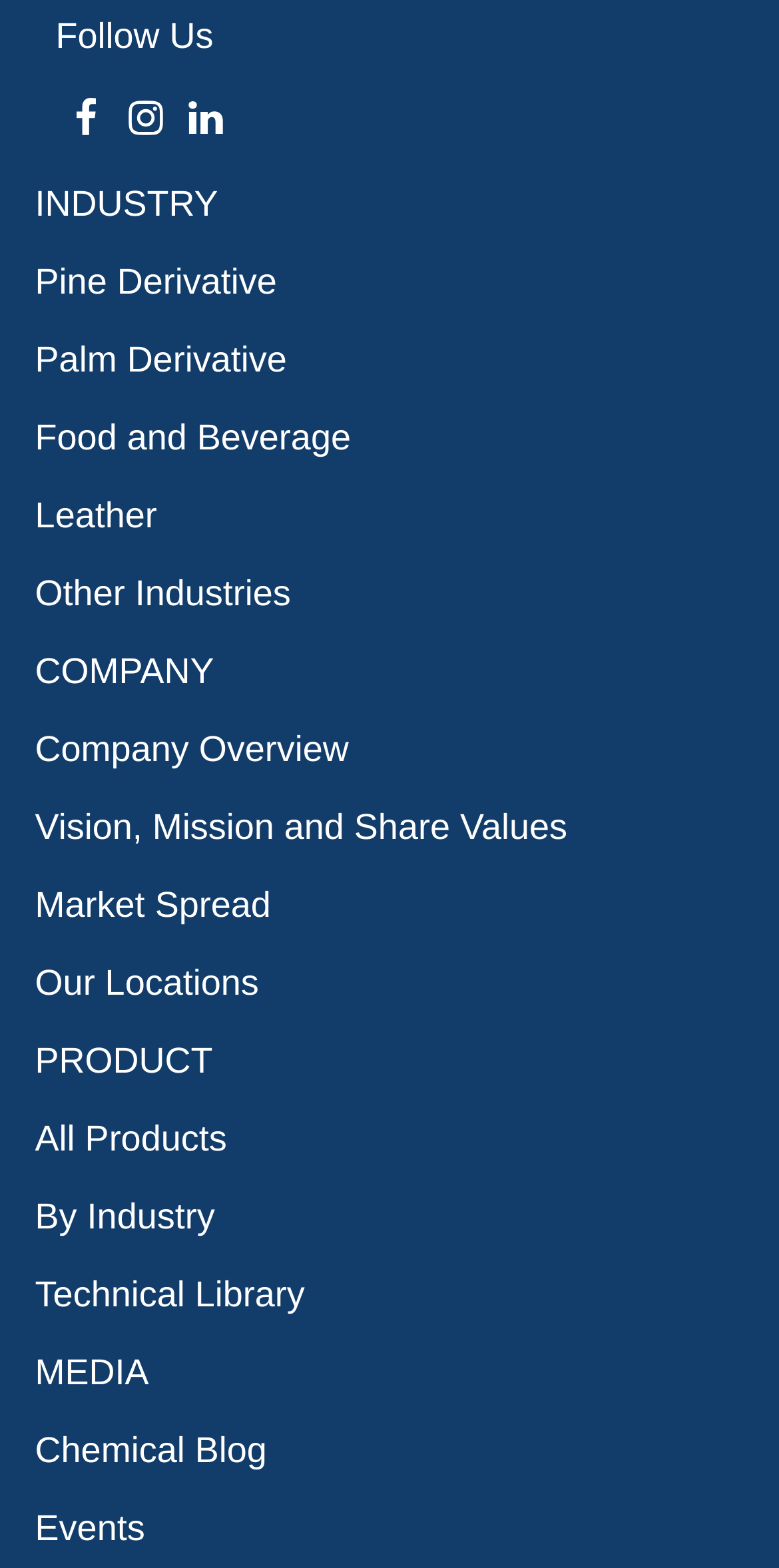Specify the bounding box coordinates of the area that needs to be clicked to achieve the following instruction: "Explore All Products".

[0.045, 0.713, 0.918, 0.74]